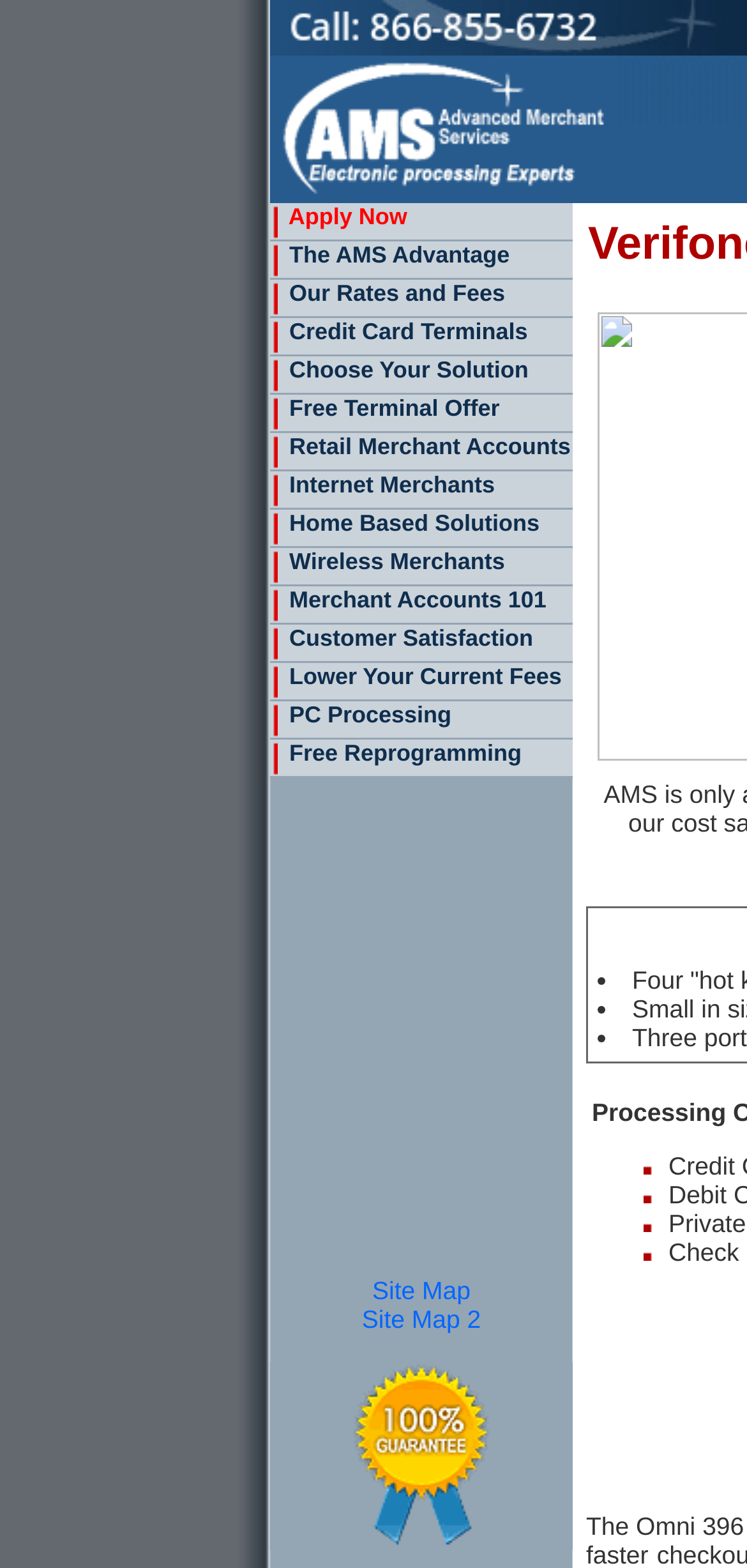How many table rows are there in the table?
Using the visual information, answer the question in a single word or phrase.

2